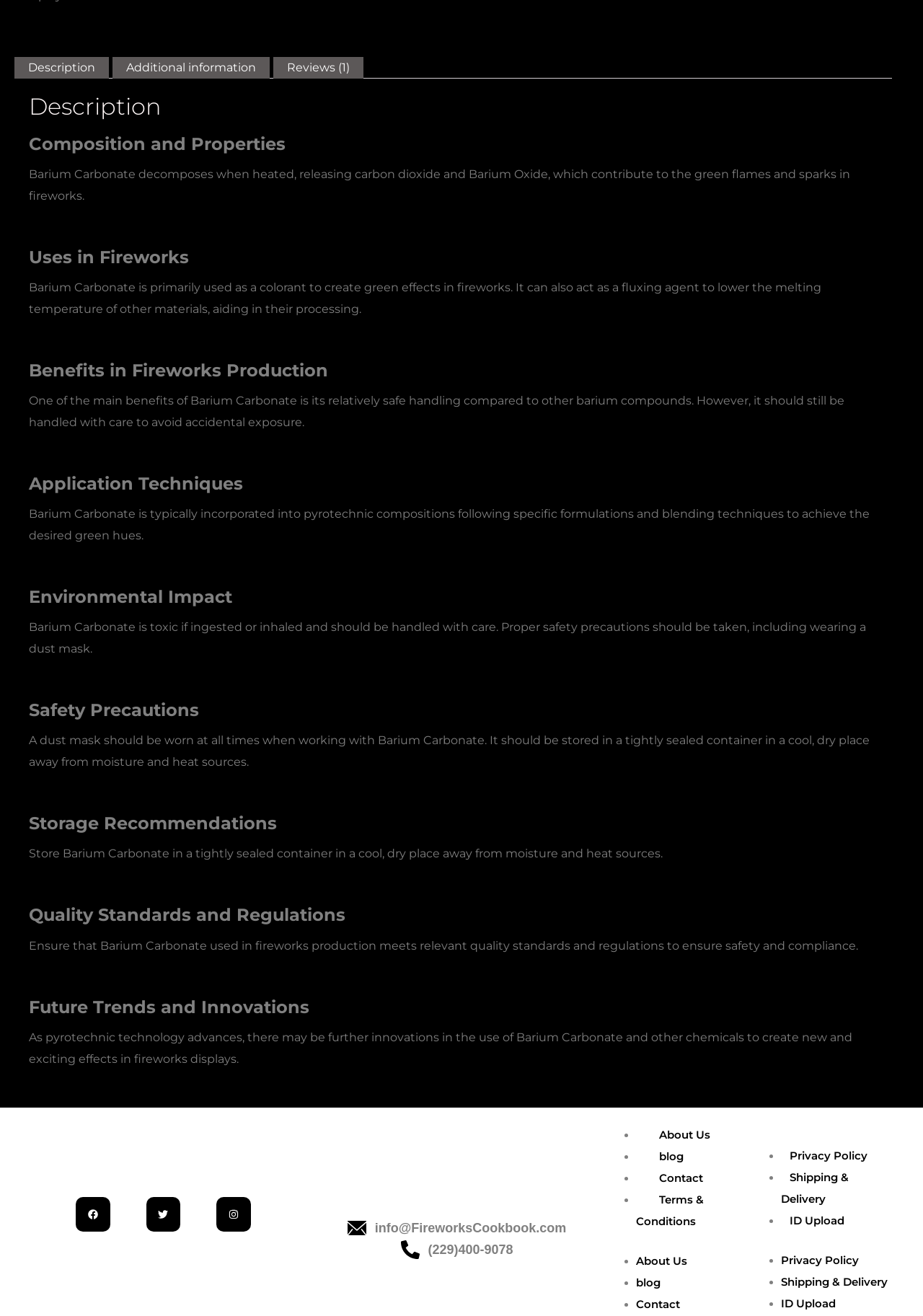Respond with a single word or phrase to the following question: What is the primary use of Barium Carbonate in fireworks?

Colorant